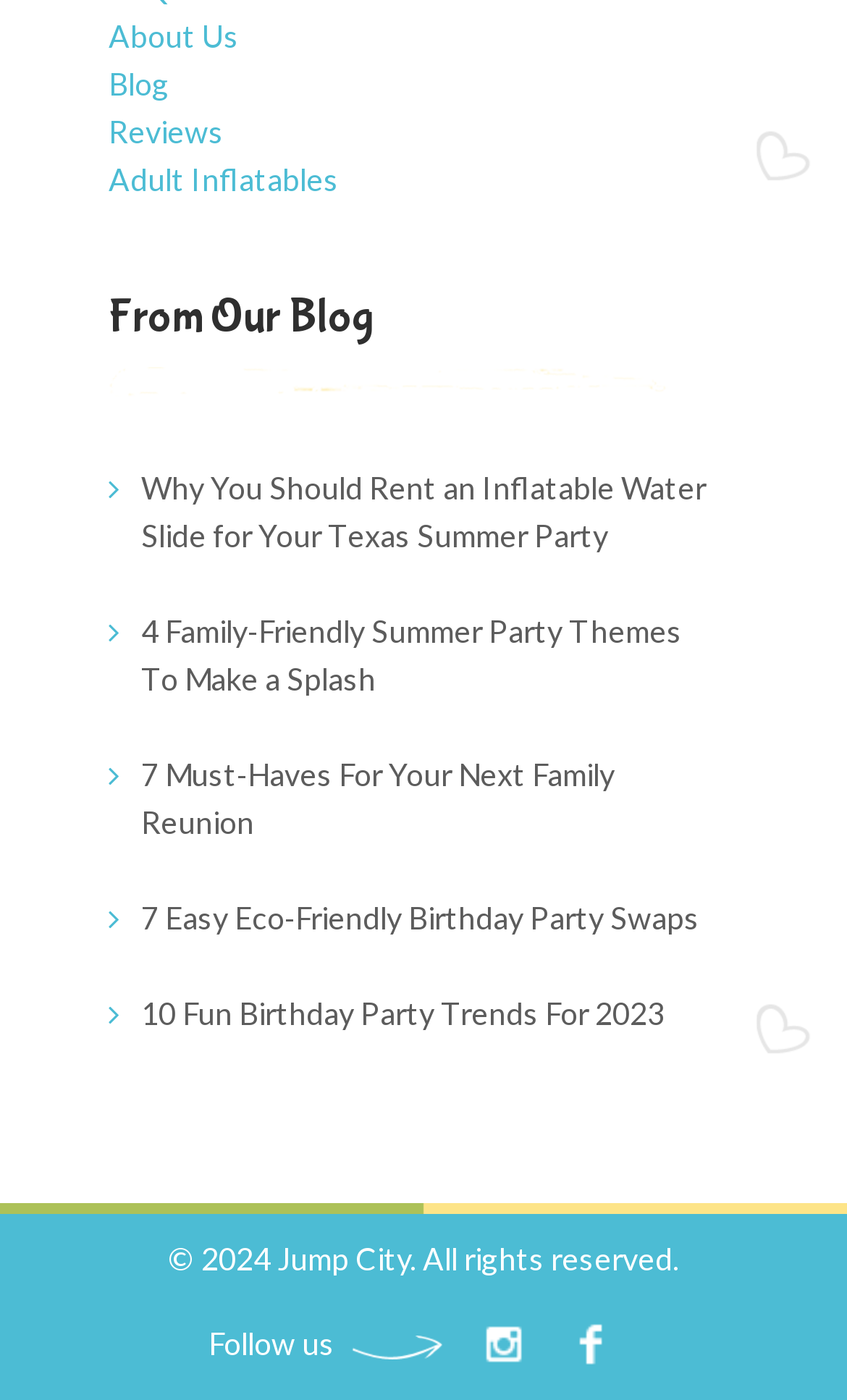Please specify the bounding box coordinates in the format (top-left x, top-left y, bottom-right x, bottom-right y), with values ranging from 0 to 1. Identify the bounding box for the UI component described as follows: title="Facebook"

[0.651, 0.932, 0.741, 0.987]